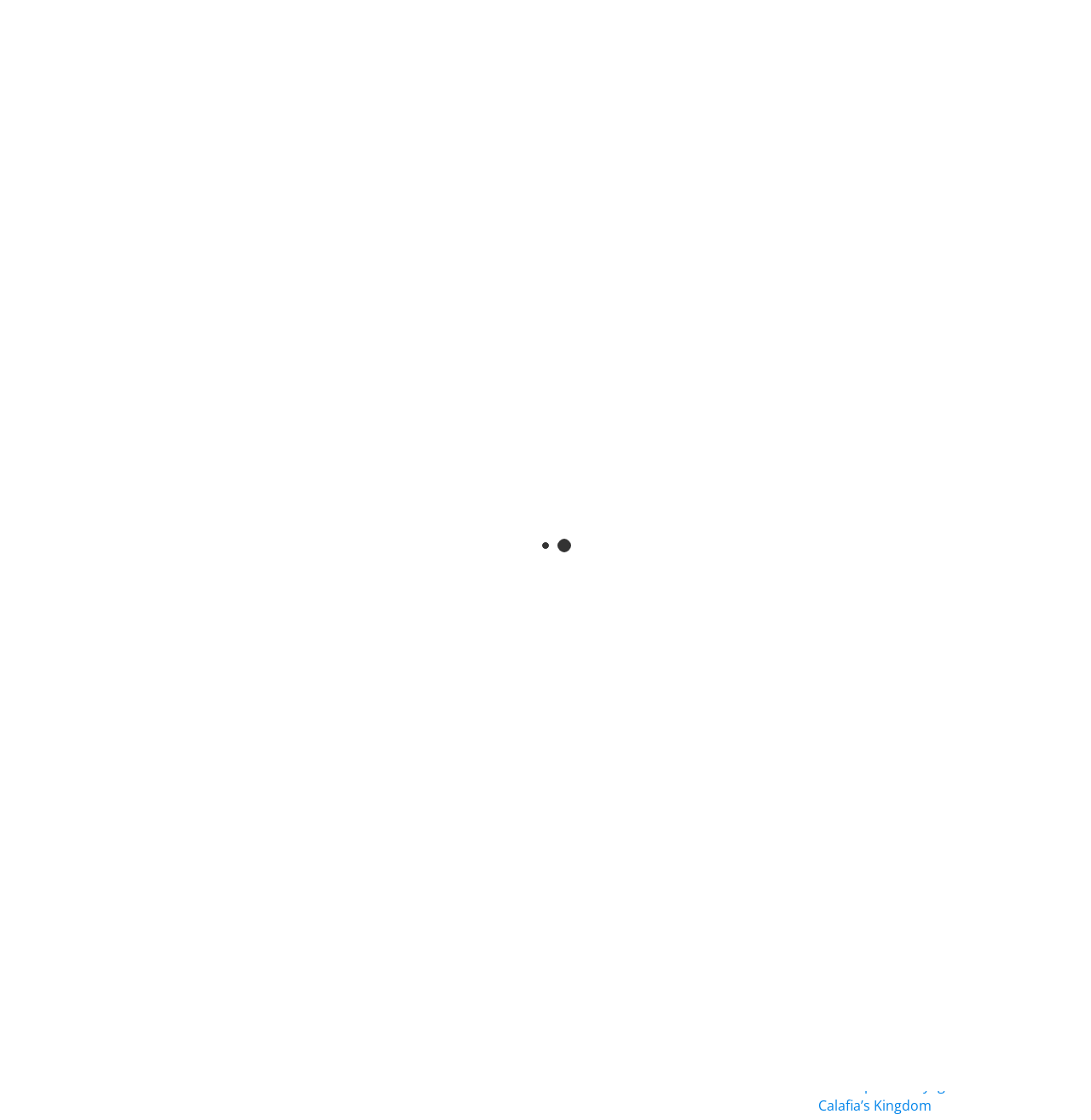Please provide a detailed answer to the question below by examining the image:
Who is the author of the book?

I found the author of the book by looking at the link 'Joan Druett' which is mentioned as the author of the book, and also the text 'Author: Joan Druett' which explicitly states the author's name.